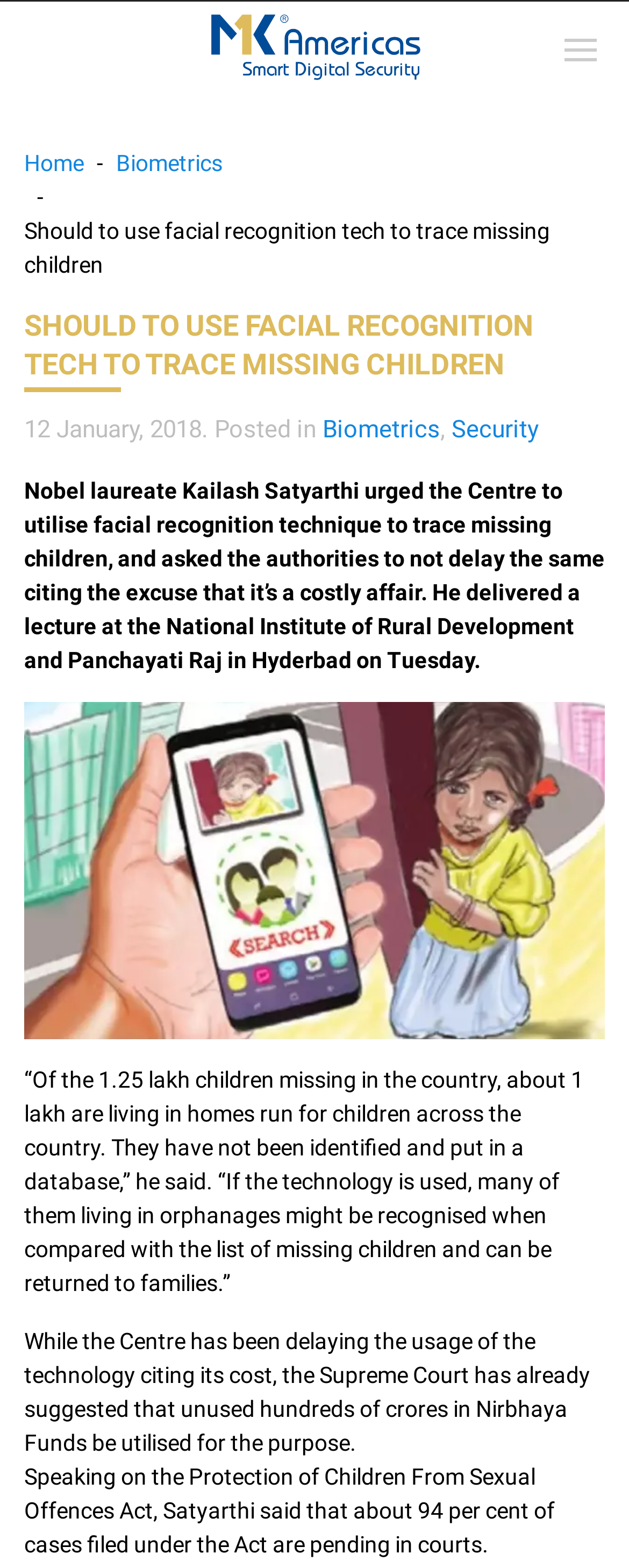Who urged the Centre to use facial recognition tech?
Please respond to the question with a detailed and thorough explanation.

The article mentions that Nobel laureate Kailash Satyarthi urged the Centre to utilise facial recognition technique to trace missing children, and asked the authorities to not delay the same citing the excuse that it’s a costly affair.